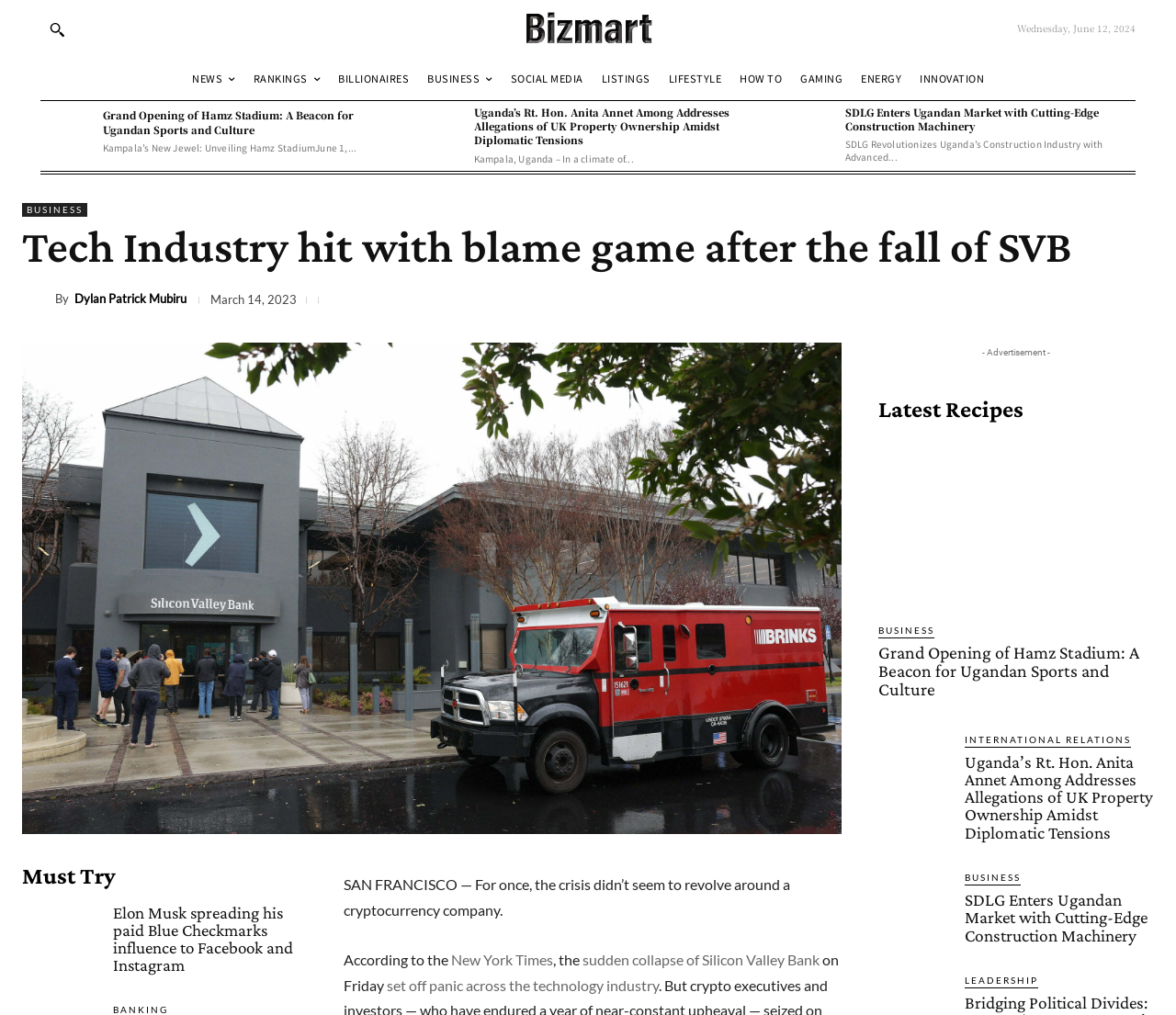Your task is to extract the text of the main heading from the webpage.

Tech Industry hit with blame game after the fall of SVB